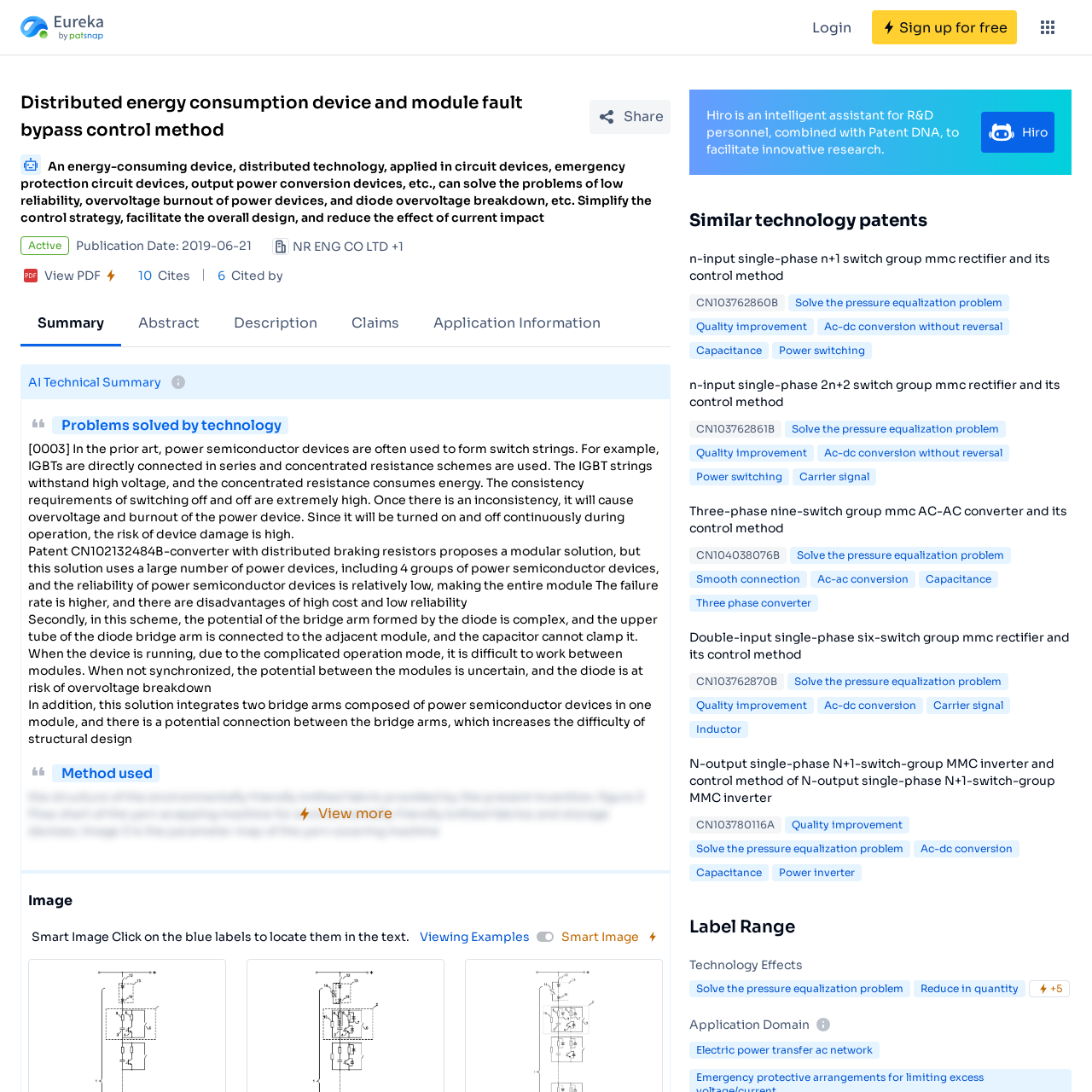Determine the coordinates of the bounding box for the clickable area needed to execute this instruction: "Click on the 'SUBSCRIBE NOW' button".

None